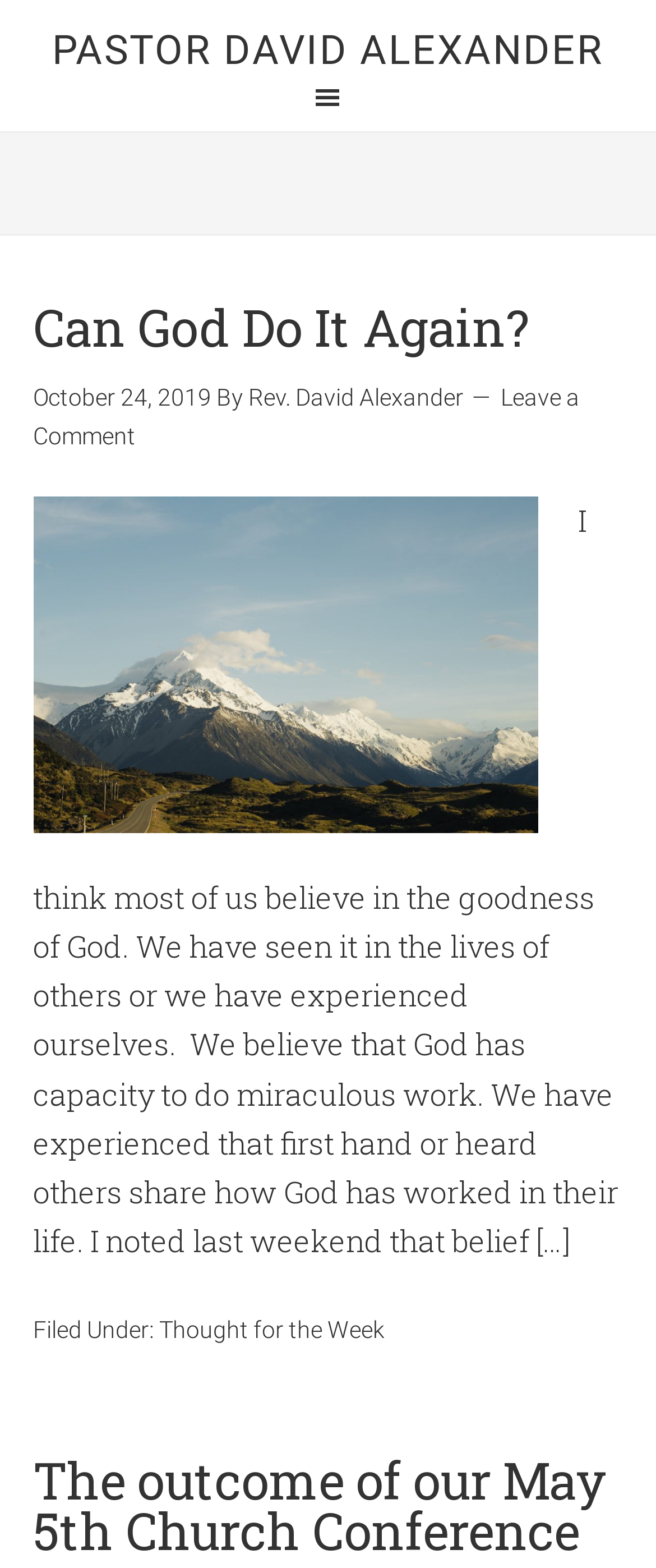Who is the author of the article? Look at the image and give a one-word or short phrase answer.

Rev. David Alexander